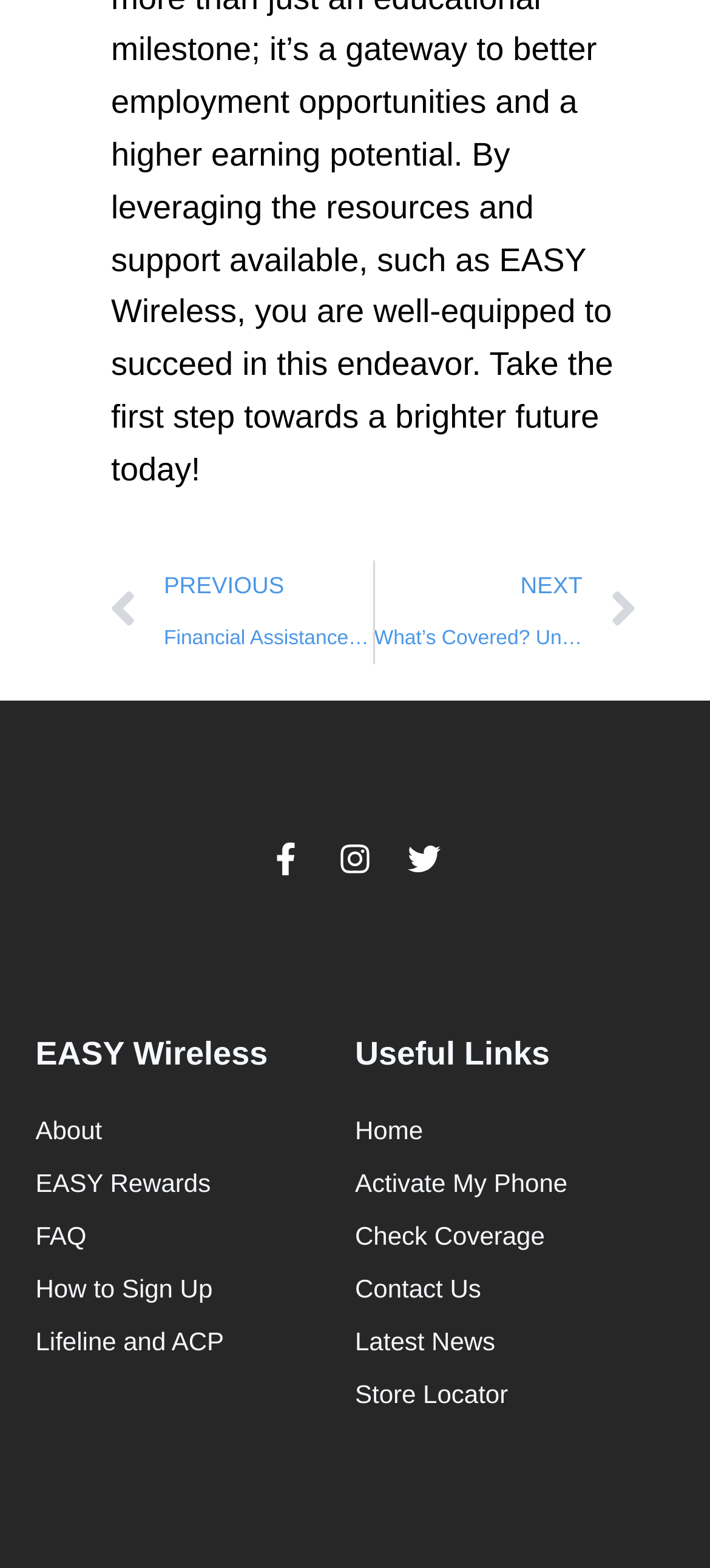Find the bounding box coordinates of the element you need to click on to perform this action: 'Visit Facebook page'. The coordinates should be represented by four float values between 0 and 1, in the format [left, top, right, bottom].

[0.379, 0.538, 0.426, 0.559]